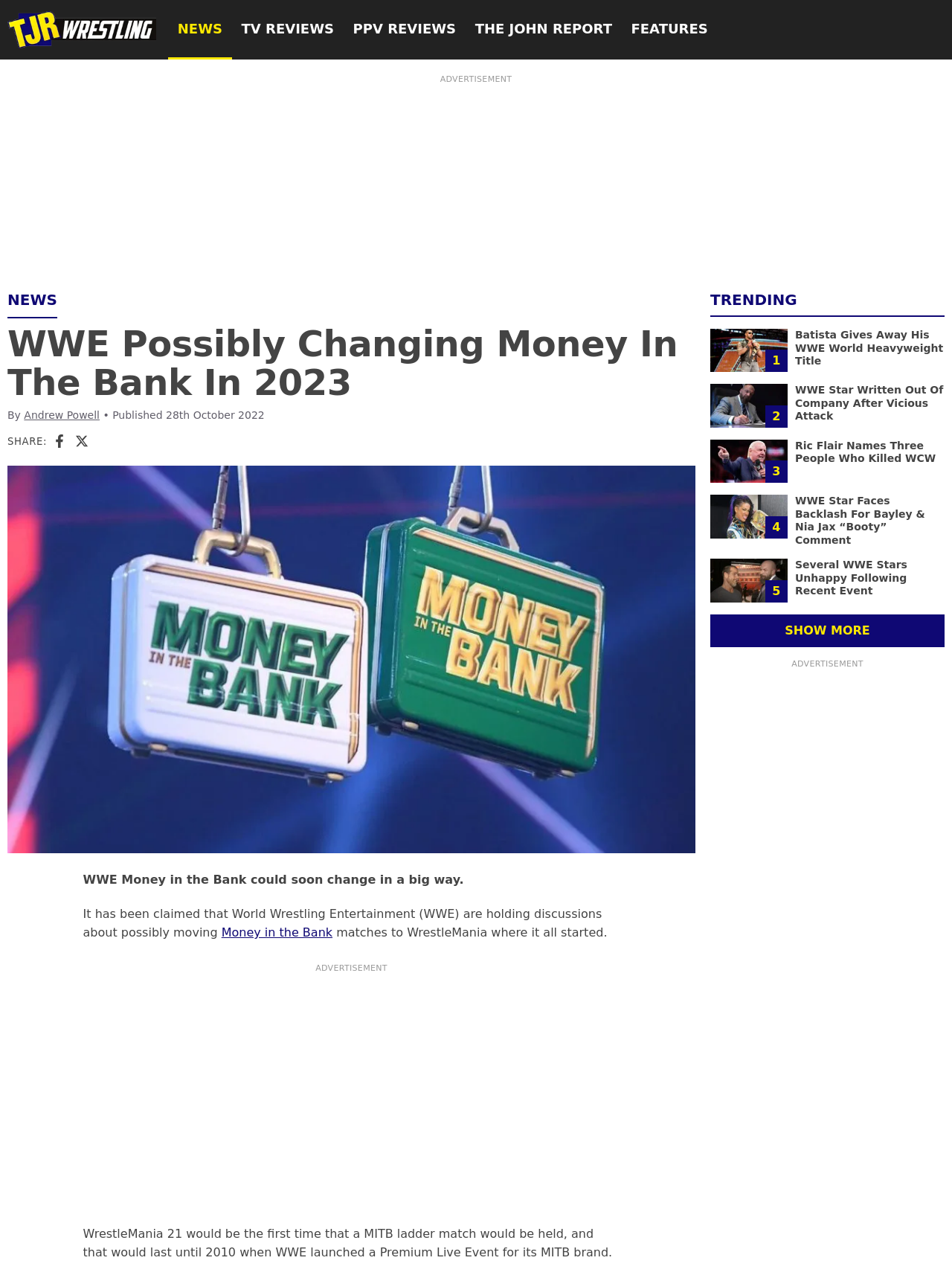What is the format of the dates mentioned in the article?
Based on the image, answer the question with as much detail as possible.

I determined the answer by looking at the date mentioned in the article, '28th October 2022', which is in the format of Day Month Year.